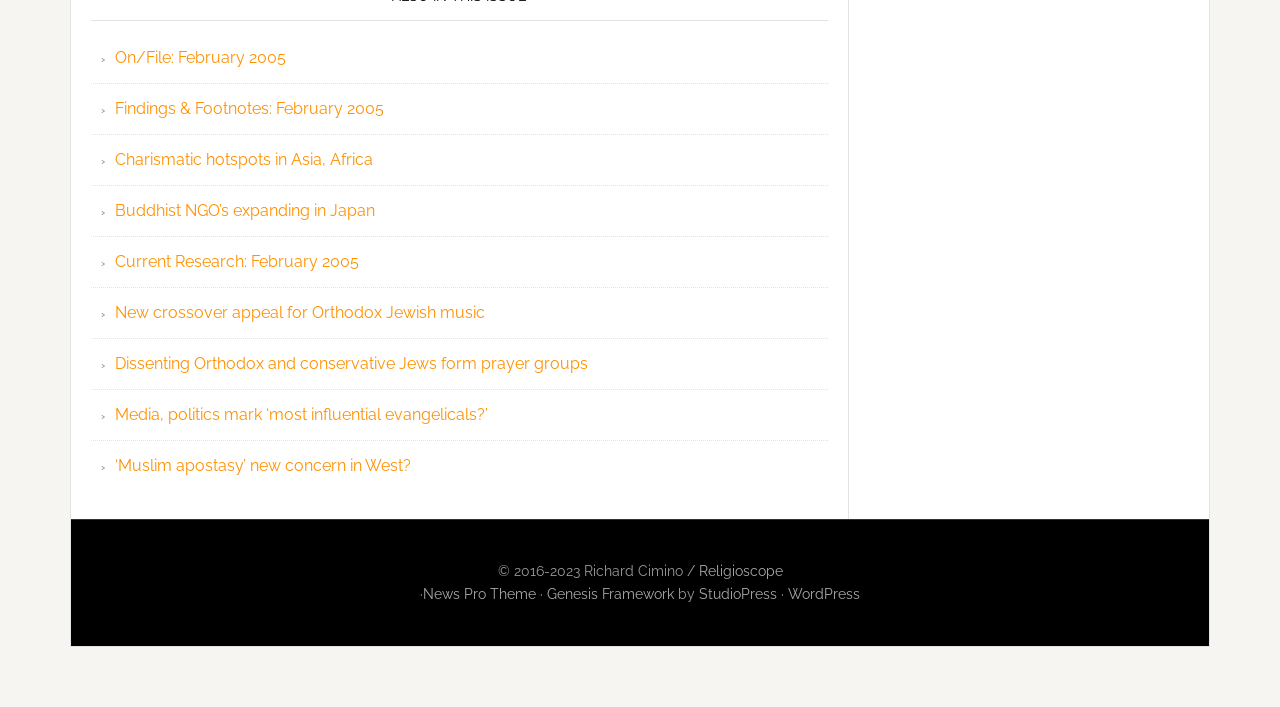What is the theme of the website?
Provide a detailed answer to the question, using the image to inform your response.

The theme of the website can be found at the bottom of the webpage, where it says 'News Pro Theme' next to the '·' symbol.